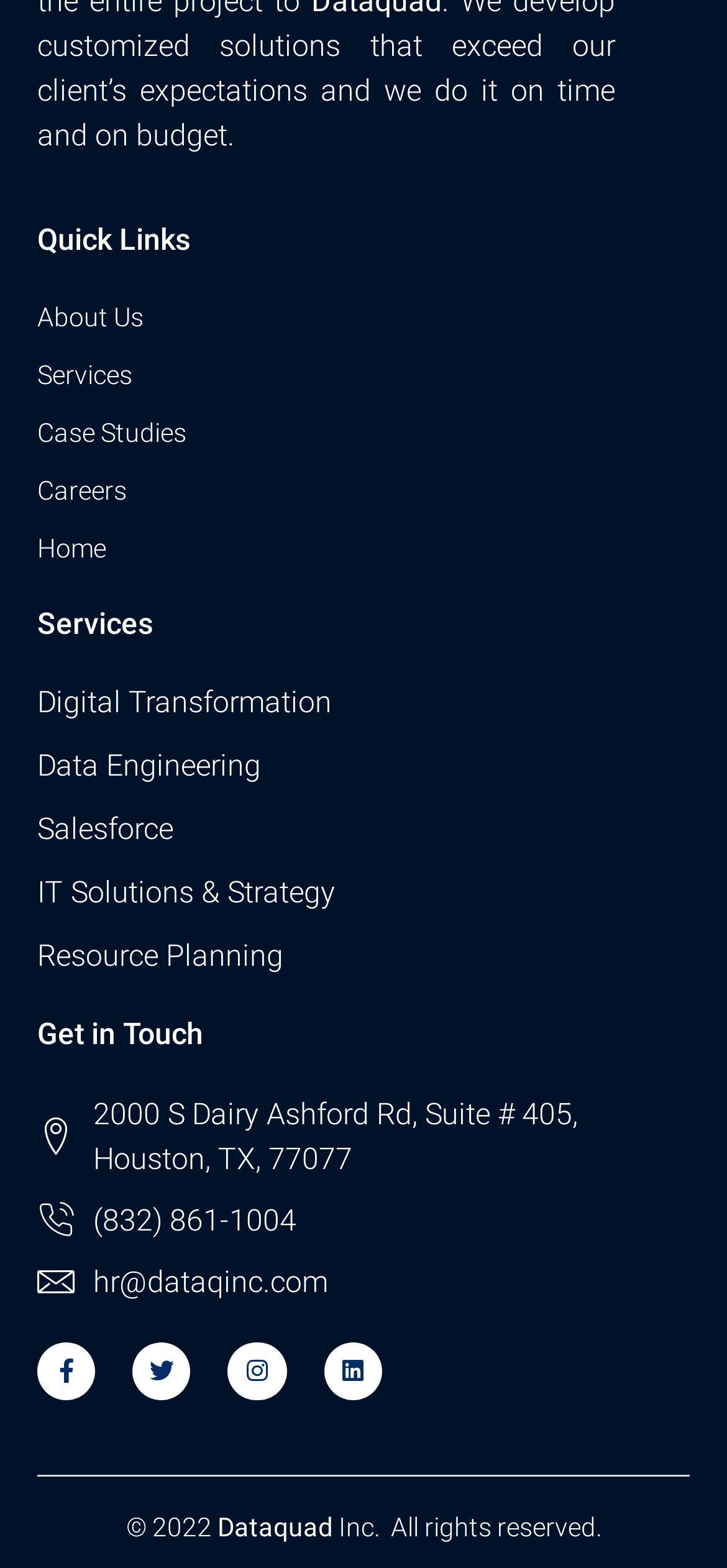Point out the bounding box coordinates of the section to click in order to follow this instruction: "View Case Studies".

[0.051, 0.264, 0.949, 0.289]